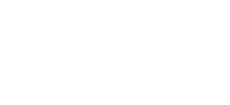What is the current color of the cedar exterior?
Could you give a comprehensive explanation in response to this question?

According to the caption, the cedar exterior has aged beautifully over time, transitioning to a silvery-gray color that complements the landscape. This suggests that the original color of the cedar has changed to a silvery-gray hue.